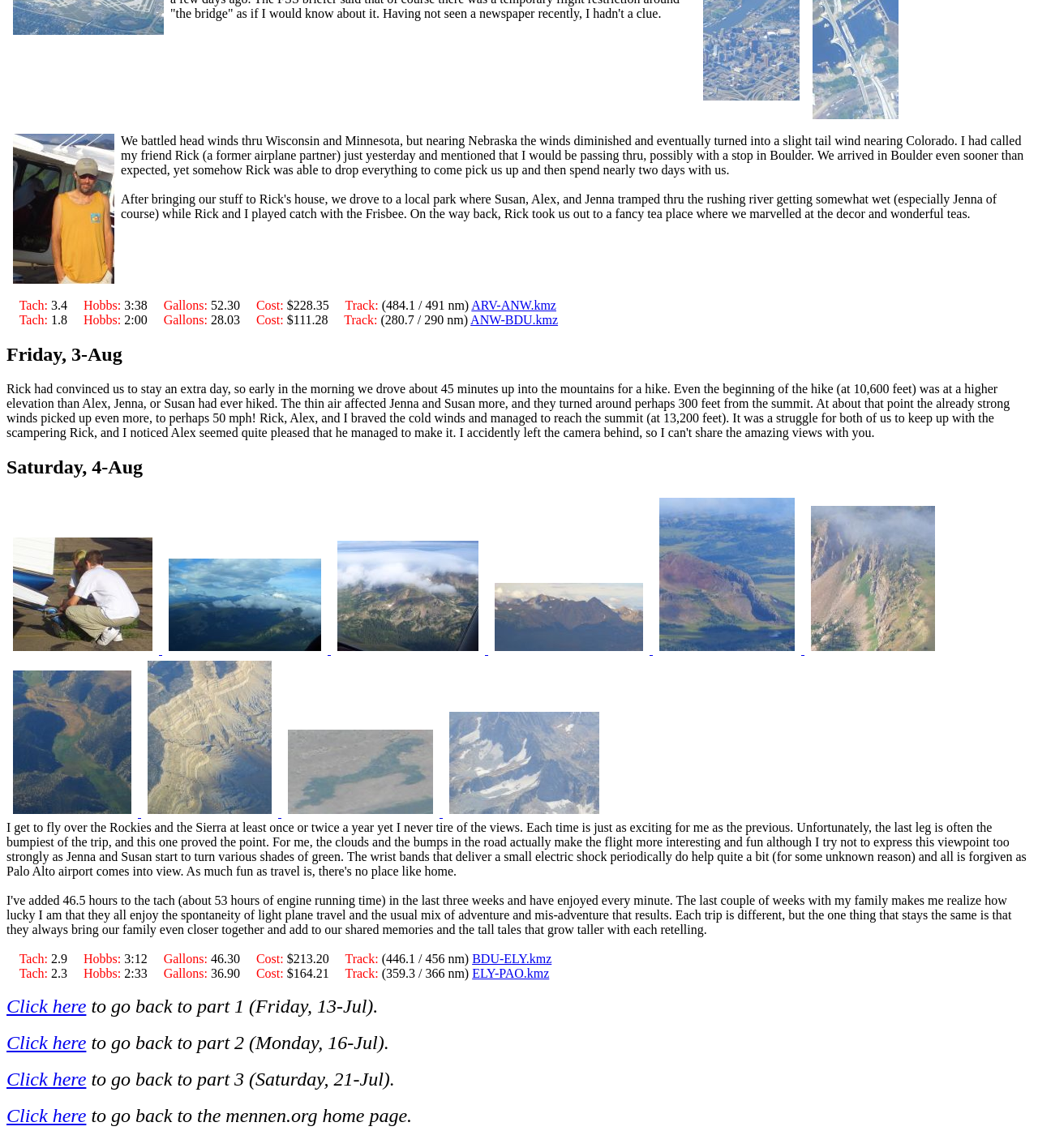What is the cost of fuel for the first leg of the journey?
Please analyze the image and answer the question with as much detail as possible.

The text lists the details of the first leg of the journey, including the cost of fuel, which is $228.35.